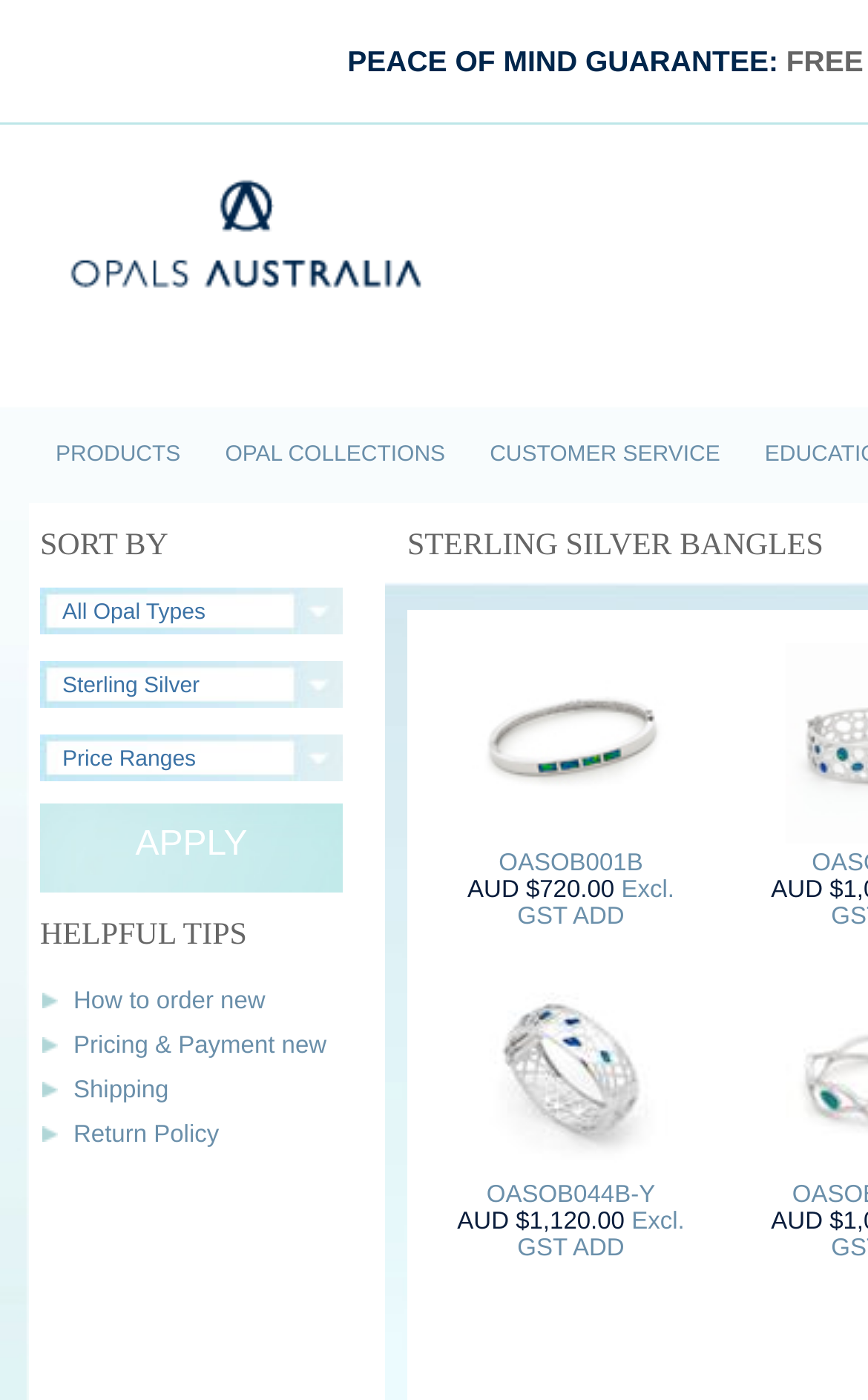Identify the bounding box coordinates of the section to be clicked to complete the task described by the following instruction: "Sort by Price Ranges". The coordinates should be four float numbers between 0 and 1, formatted as [left, top, right, bottom].

[0.072, 0.534, 0.226, 0.552]